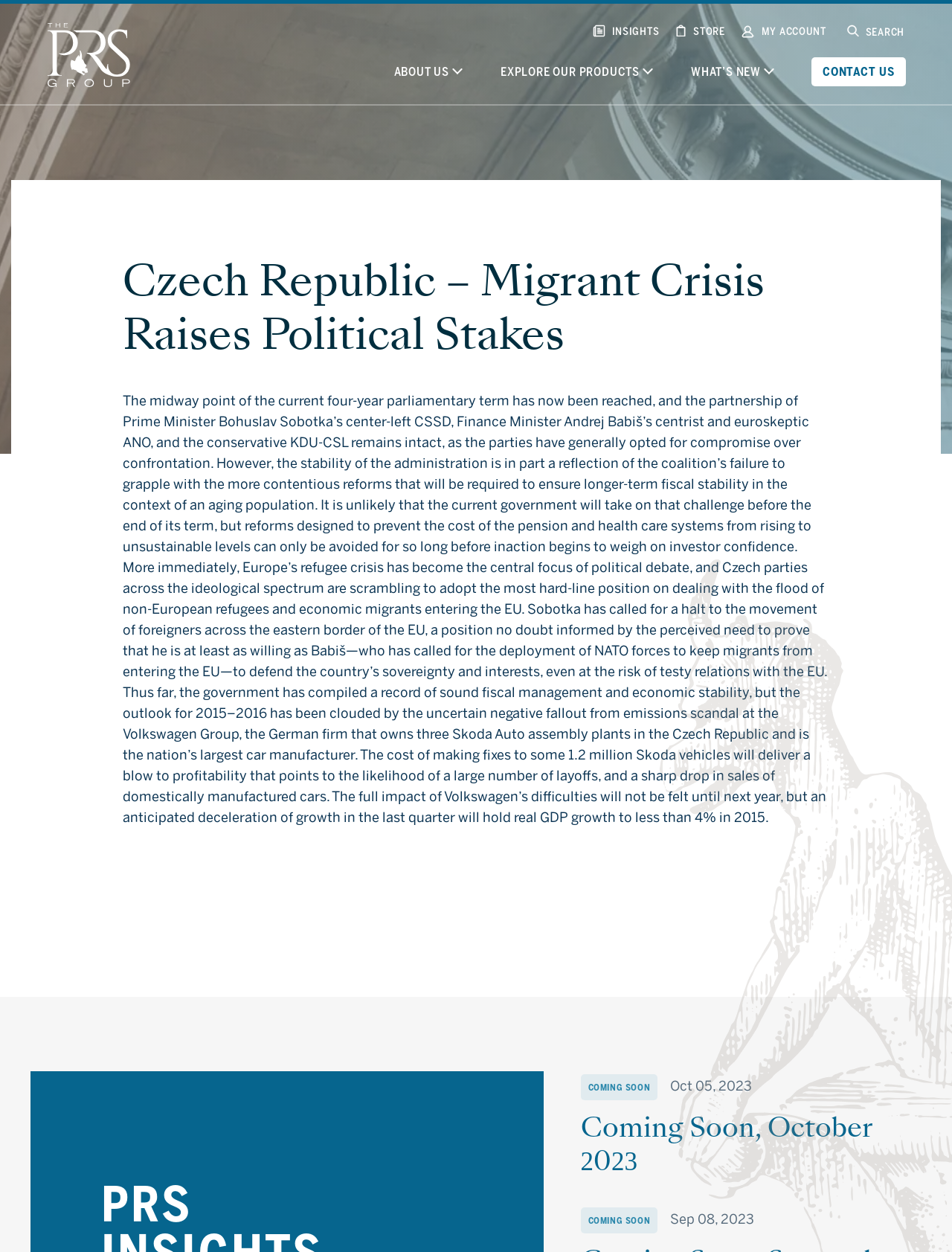Generate the text content of the main heading of the webpage.

Czech Republic – Migrant Crisis Raises Political Stakes